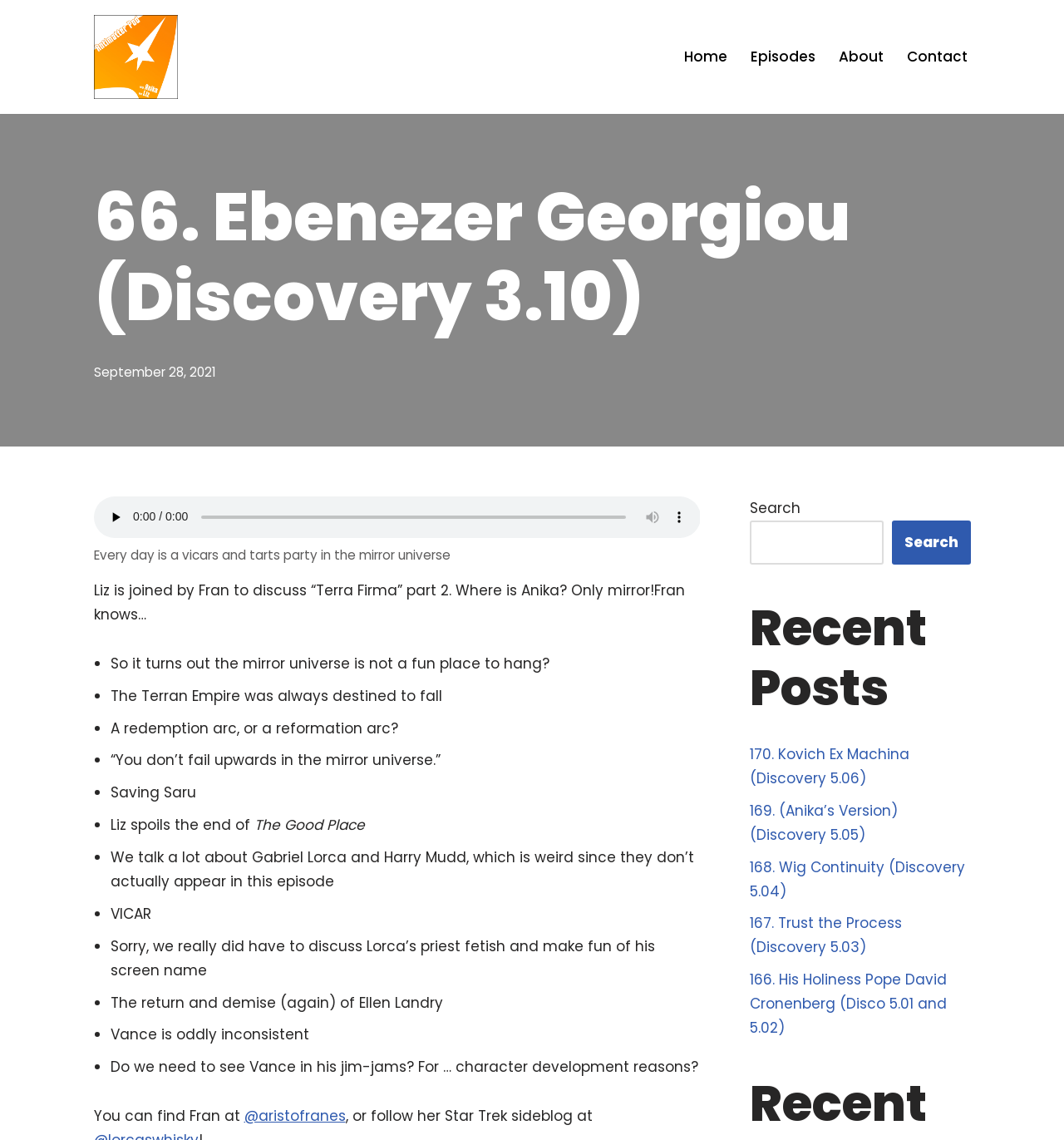Please specify the bounding box coordinates in the format (top-left x, top-left y, bottom-right x, bottom-right y), with values ranging from 0 to 1. Identify the bounding box for the UI component described as follows: 169. (Anika’s Version) (Discovery 5.05)

[0.705, 0.702, 0.844, 0.741]